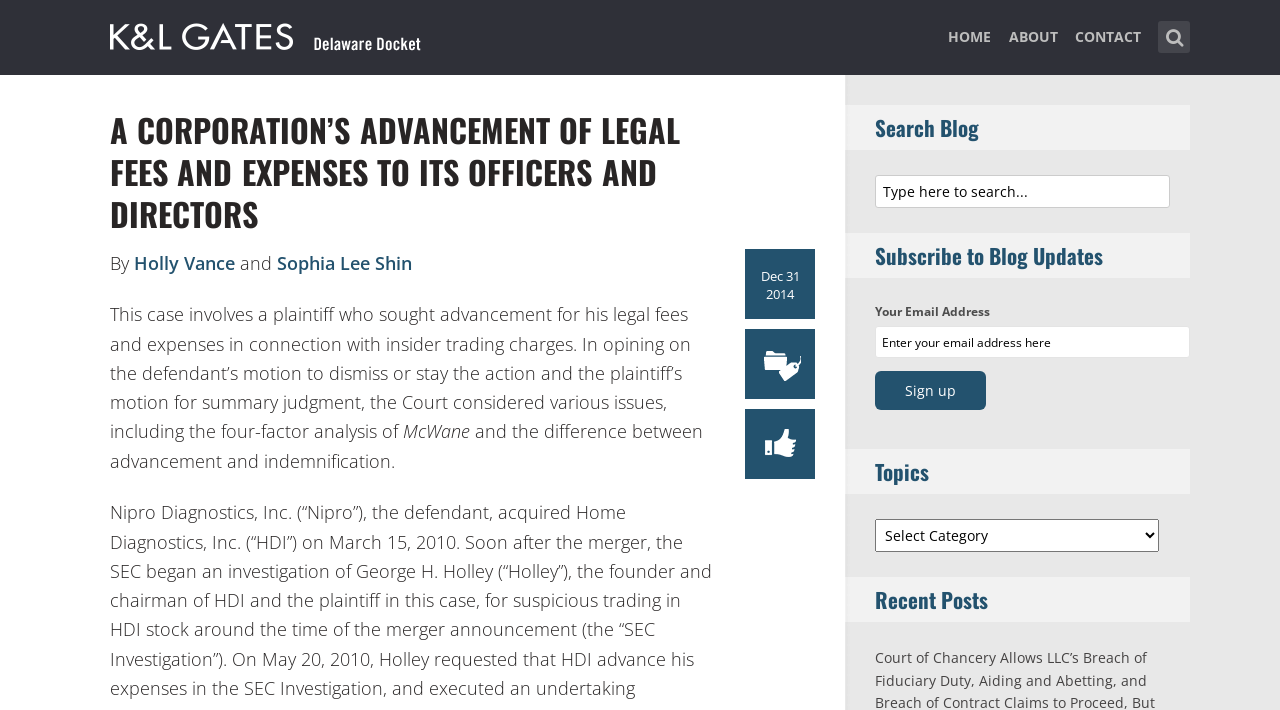Please determine the bounding box coordinates of the section I need to click to accomplish this instruction: "Read the article by Holly Vance and Sophia Lee Shin".

[0.105, 0.353, 0.322, 0.387]